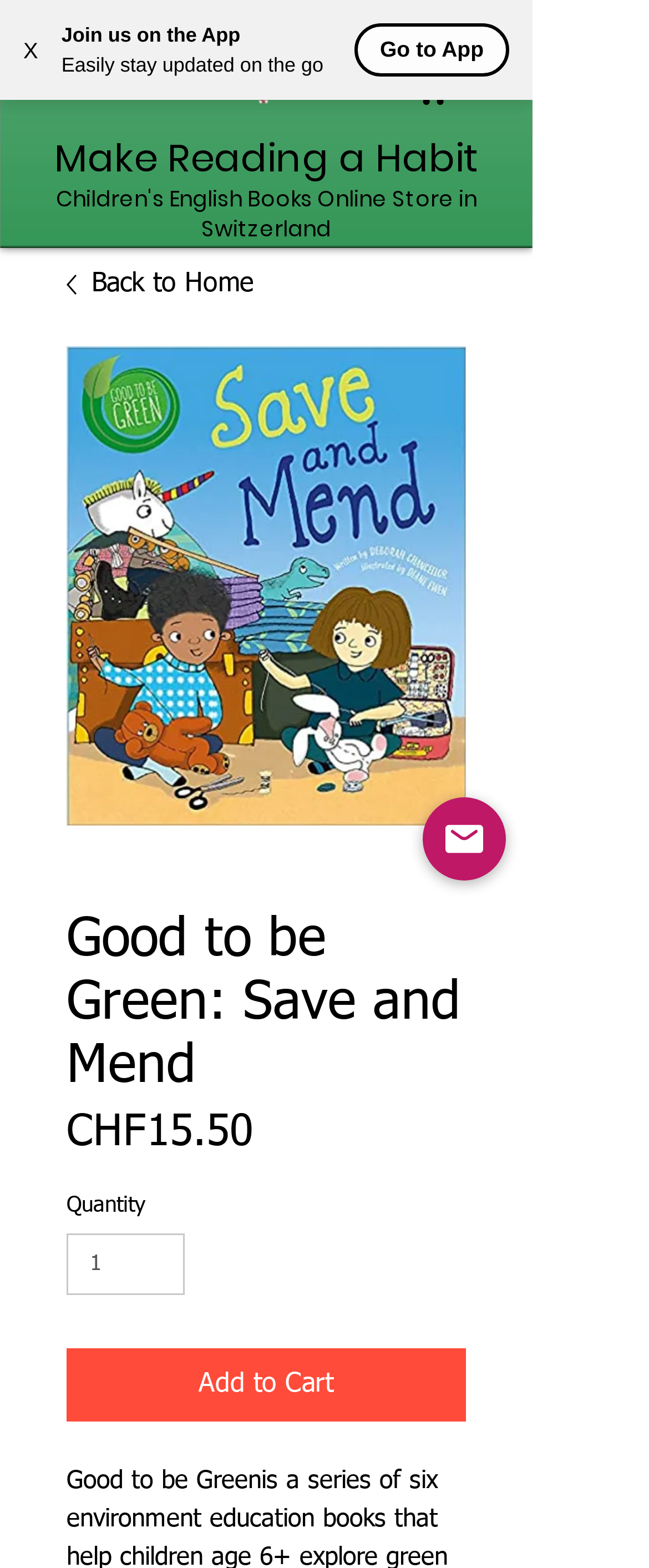Show the bounding box coordinates of the region that should be clicked to follow the instruction: "View cart."

[0.621, 0.039, 0.7, 0.067]